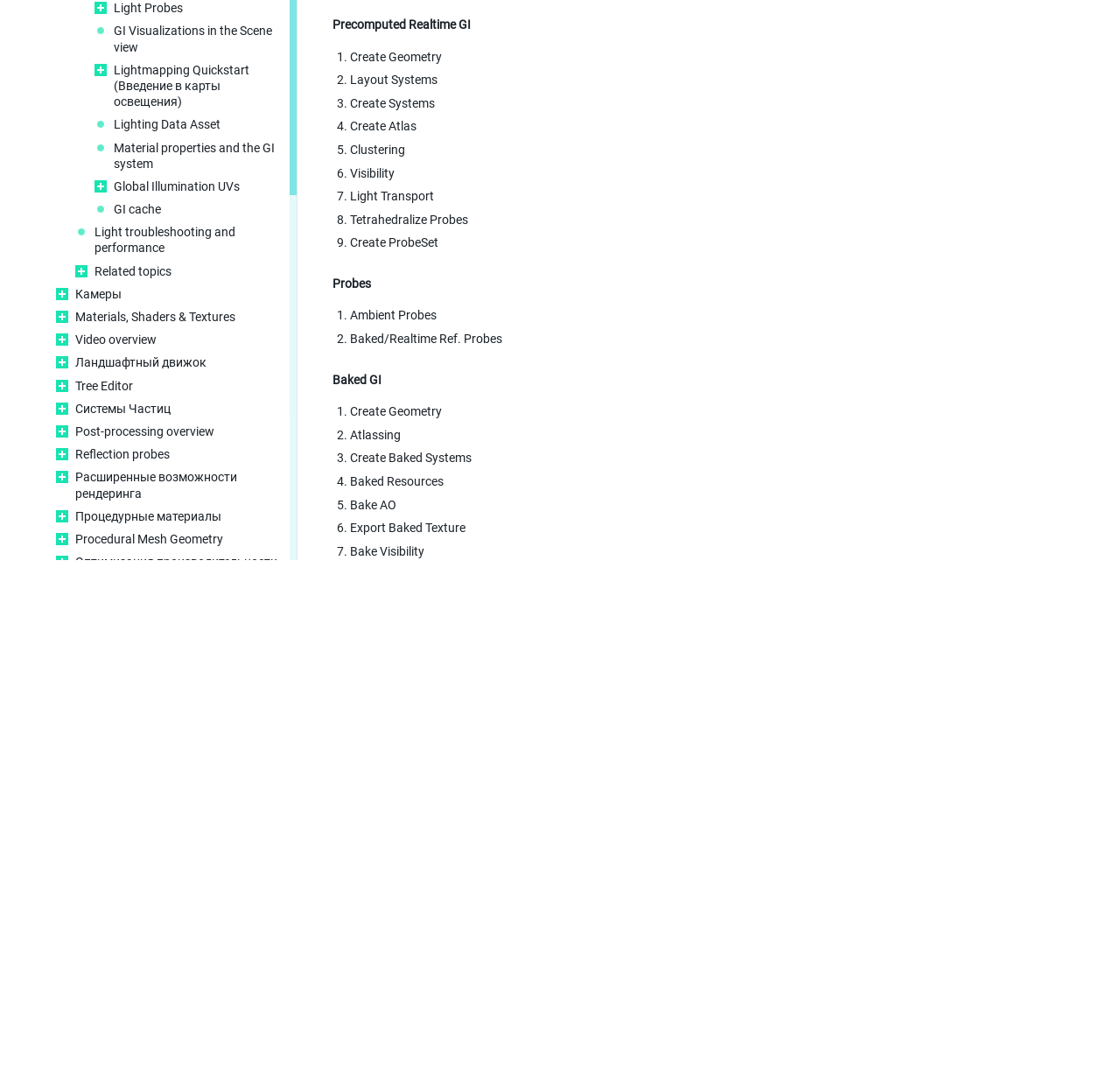Locate the UI element described as follows: "Global Illumination UVs". Return the bounding box coordinates as four float numbers between 0 and 1 in the order [left, top, right, bottom].

[0.102, 0.164, 0.249, 0.179]